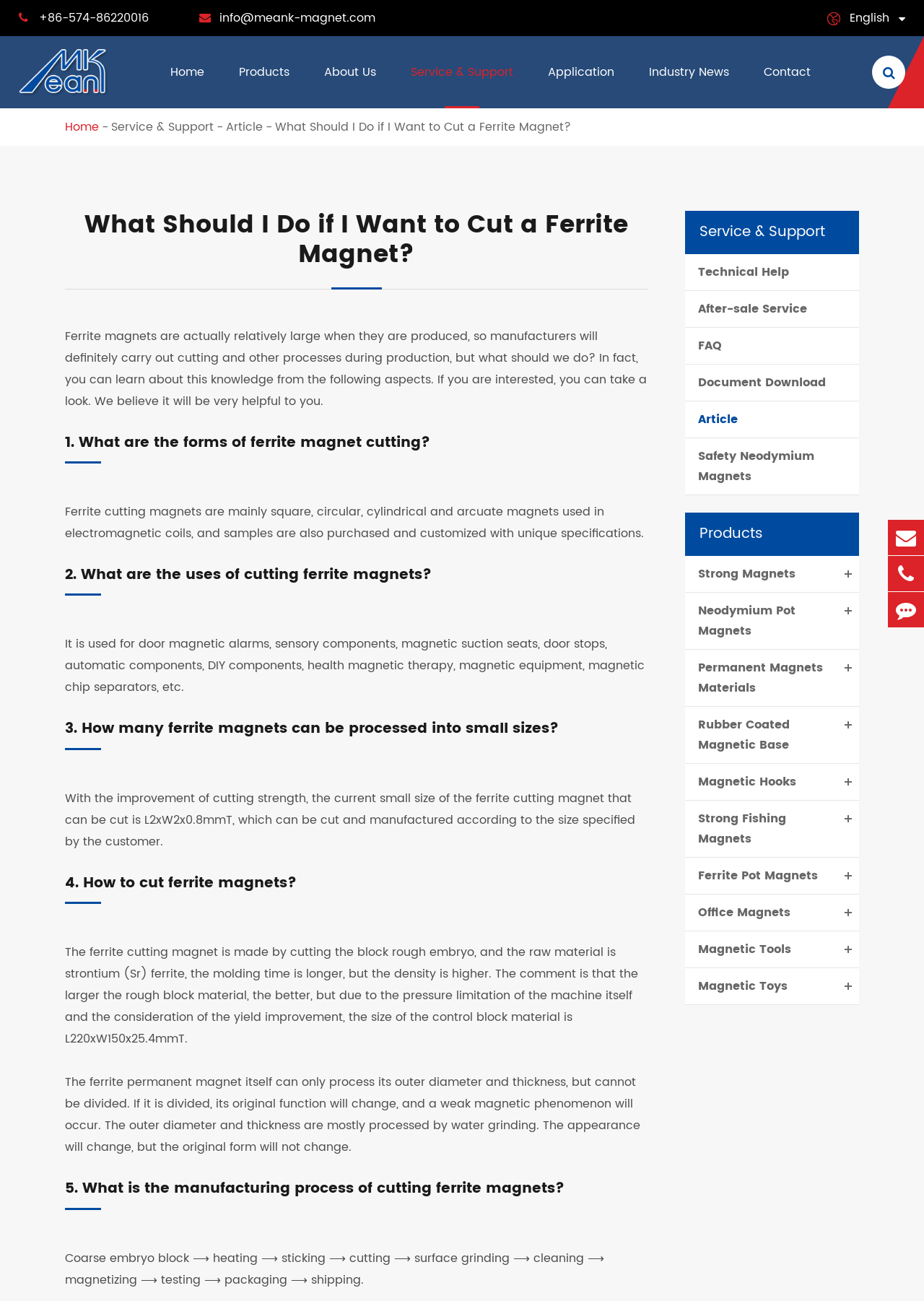Find the bounding box of the UI element described as: "About Us". The bounding box coordinates should be given as four float values between 0 and 1, i.e., [left, top, right, bottom].

[0.35, 0.028, 0.407, 0.083]